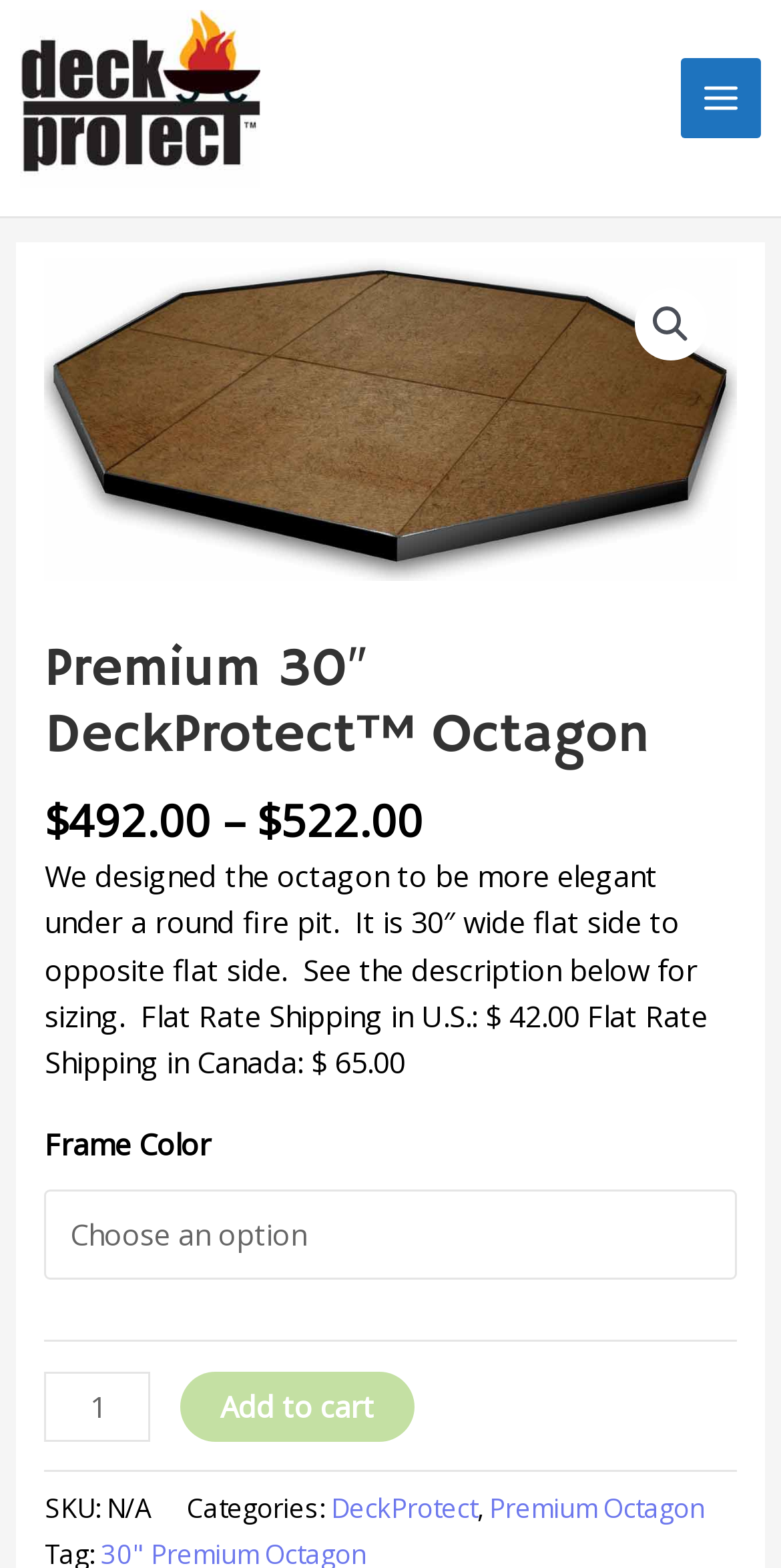What is the product quantity default value?
Provide a concise answer using a single word or phrase based on the image.

1